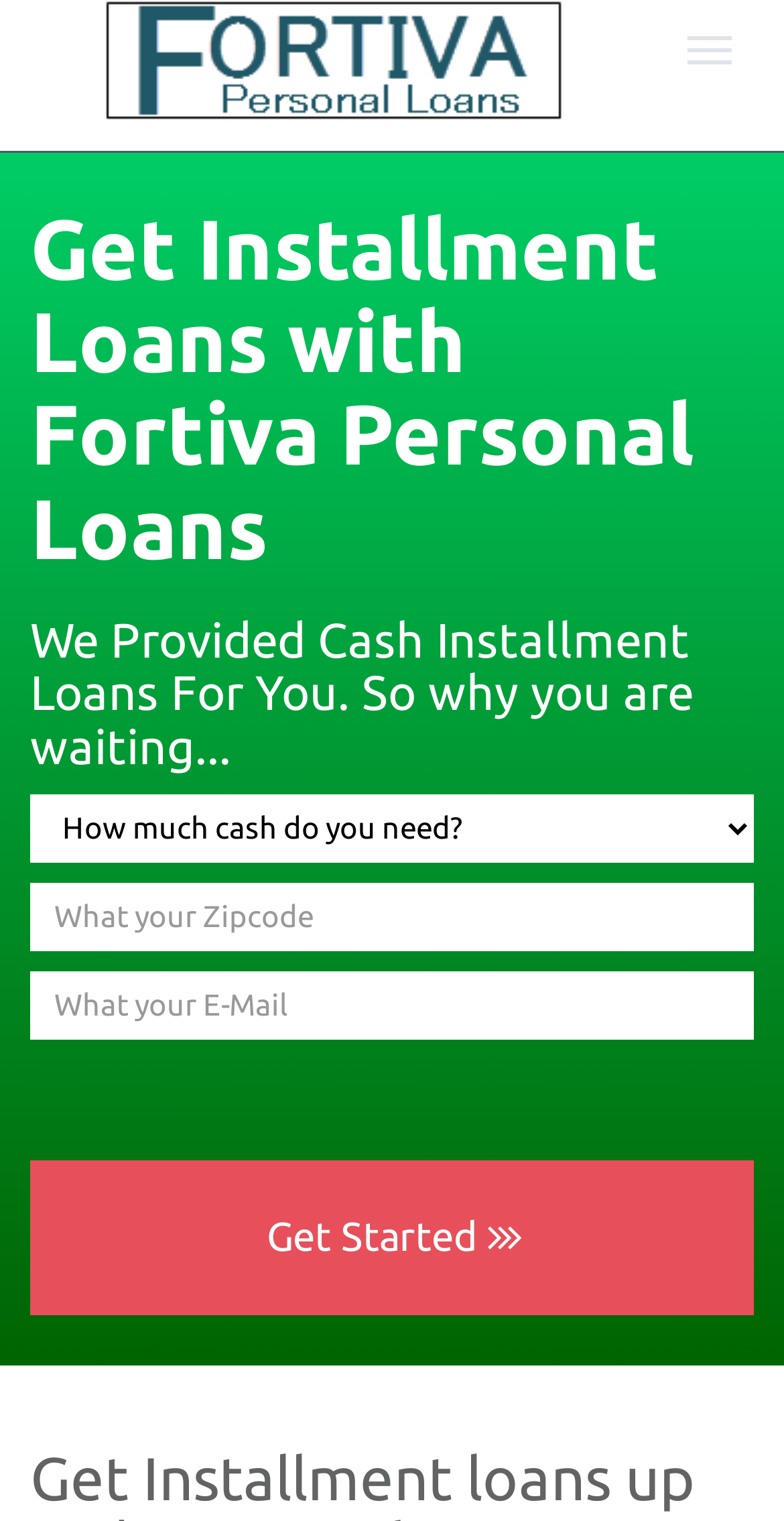What is the logo of the website?
Using the image, provide a concise answer in one word or a short phrase.

Fortiva Personal Loans Logo